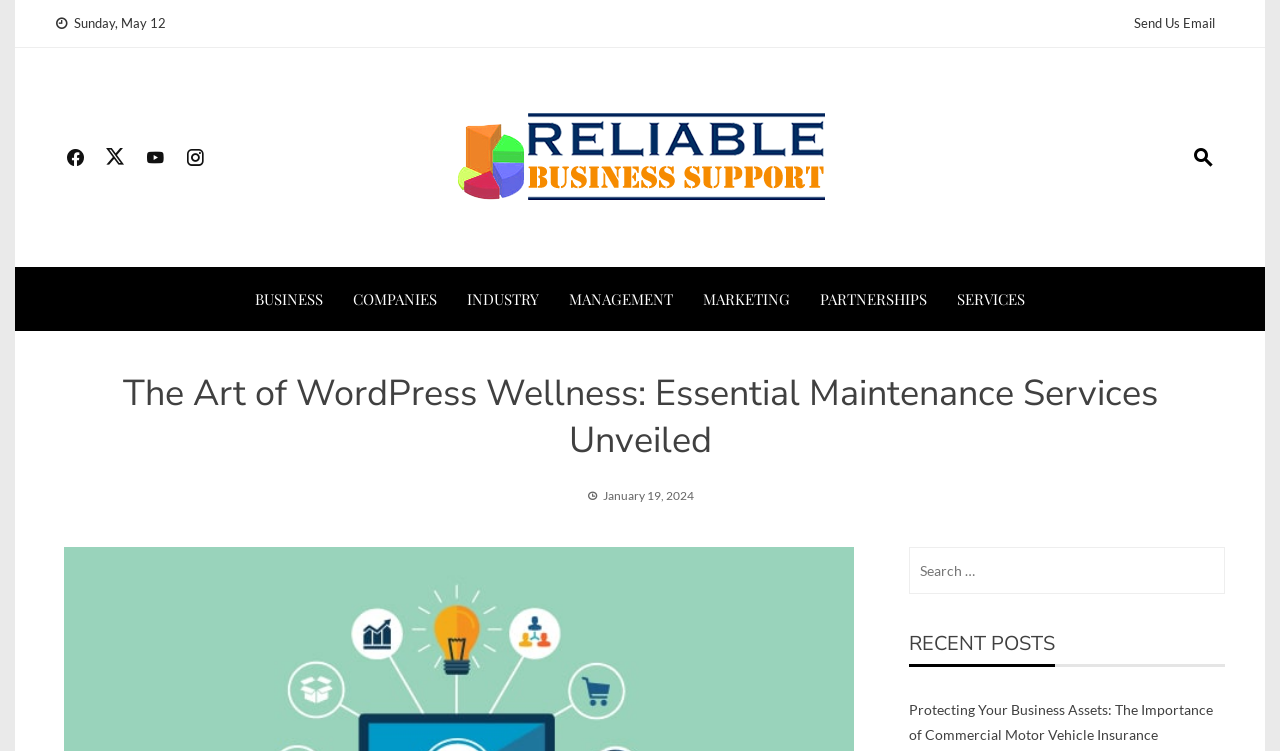Please provide a comprehensive response to the question based on the details in the image: What is the date of the latest post?

I found the date of the latest post by looking at the time element with the text 'January 19, 2024' which is located below the heading 'The Art of WordPress Wellness: Essential Maintenance Services Unveiled'.